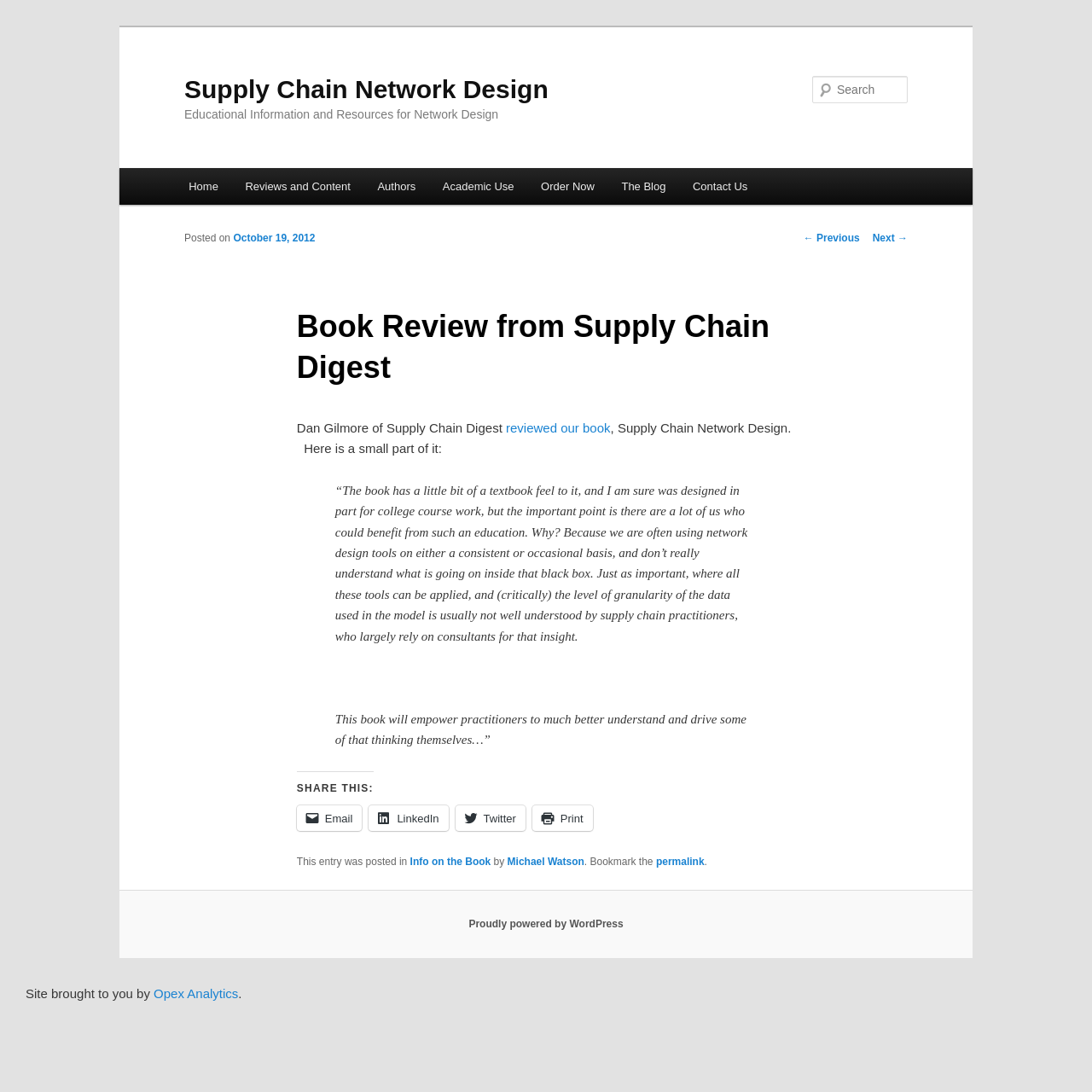Identify the bounding box coordinates for the element you need to click to achieve the following task: "Share the post on Twitter". The coordinates must be four float values ranging from 0 to 1, formatted as [left, top, right, bottom].

[0.417, 0.737, 0.481, 0.761]